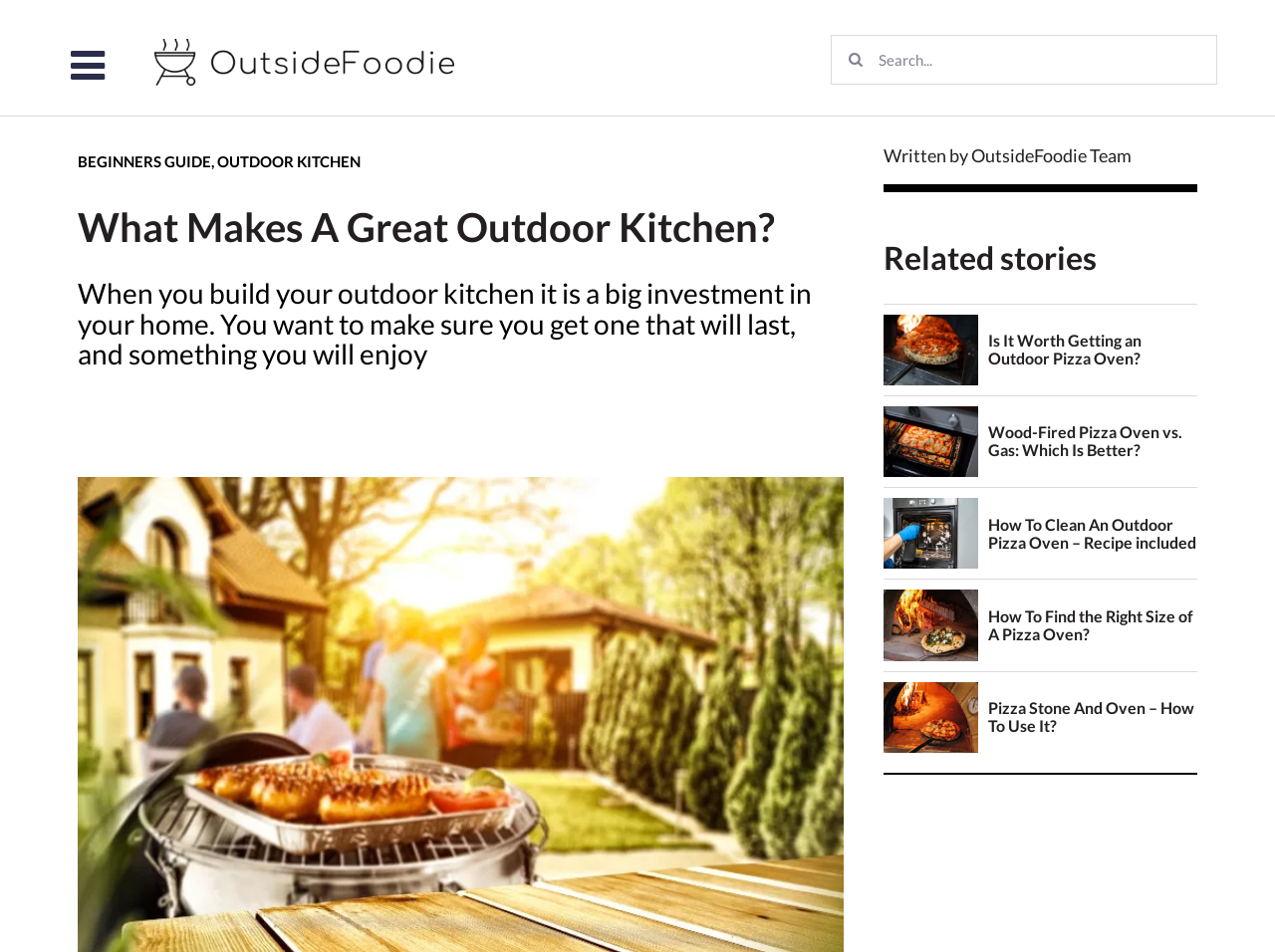Give a concise answer of one word or phrase to the question: 
How many social media sharing options are available?

3